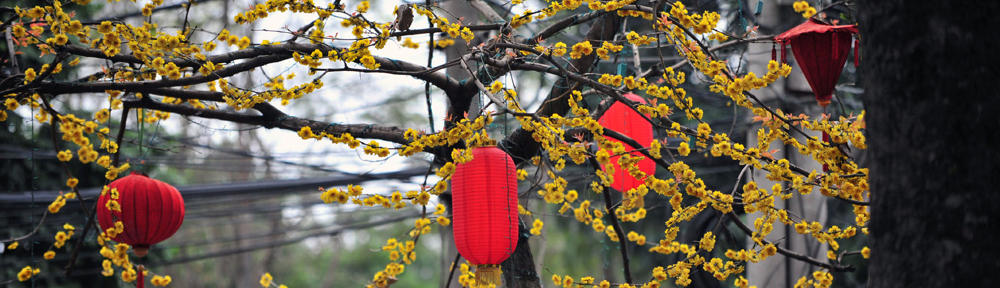Please give a succinct answer to the question in one word or phrase:
What season is depicted in the image?

Spring